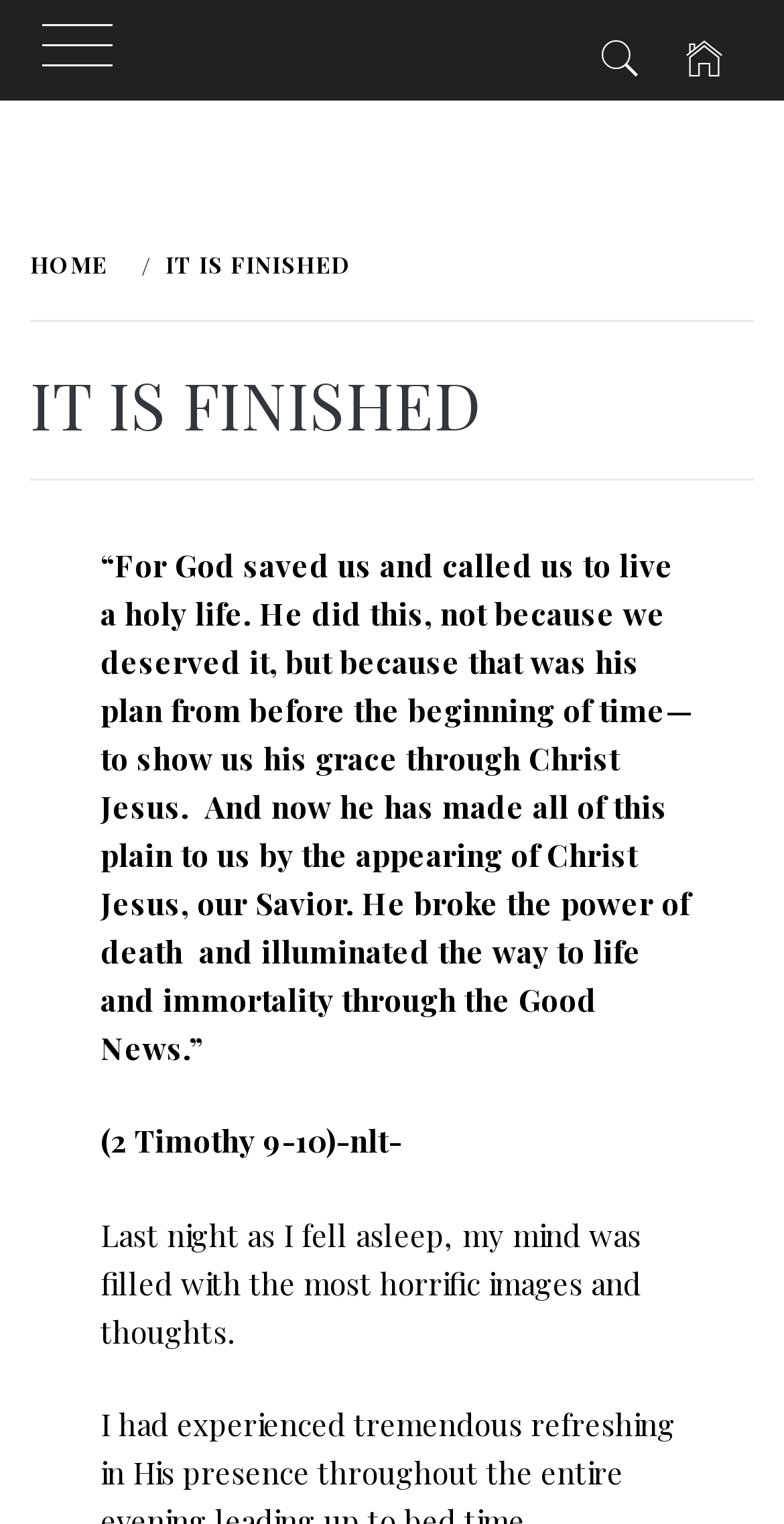Provide a one-word or short-phrase answer to the question:
What is the symbol on the top right corner?

